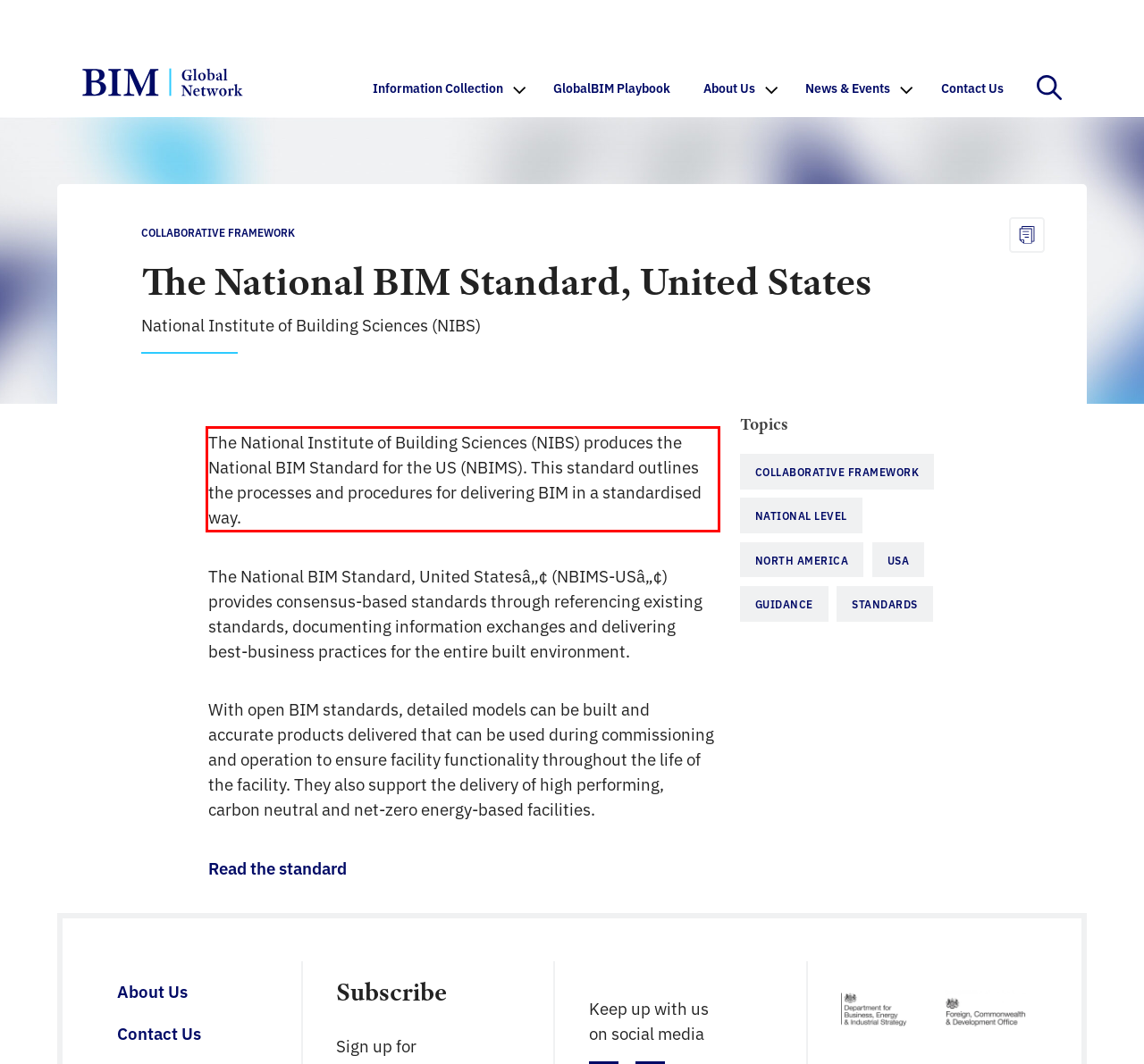Please analyze the screenshot of a webpage and extract the text content within the red bounding box using OCR.

The National Institute of Building Sciences (NIBS) produces the National BIM Standard for the US (NBIMS). This standard outlines the processes and procedures for delivering BIM in a standardised way.